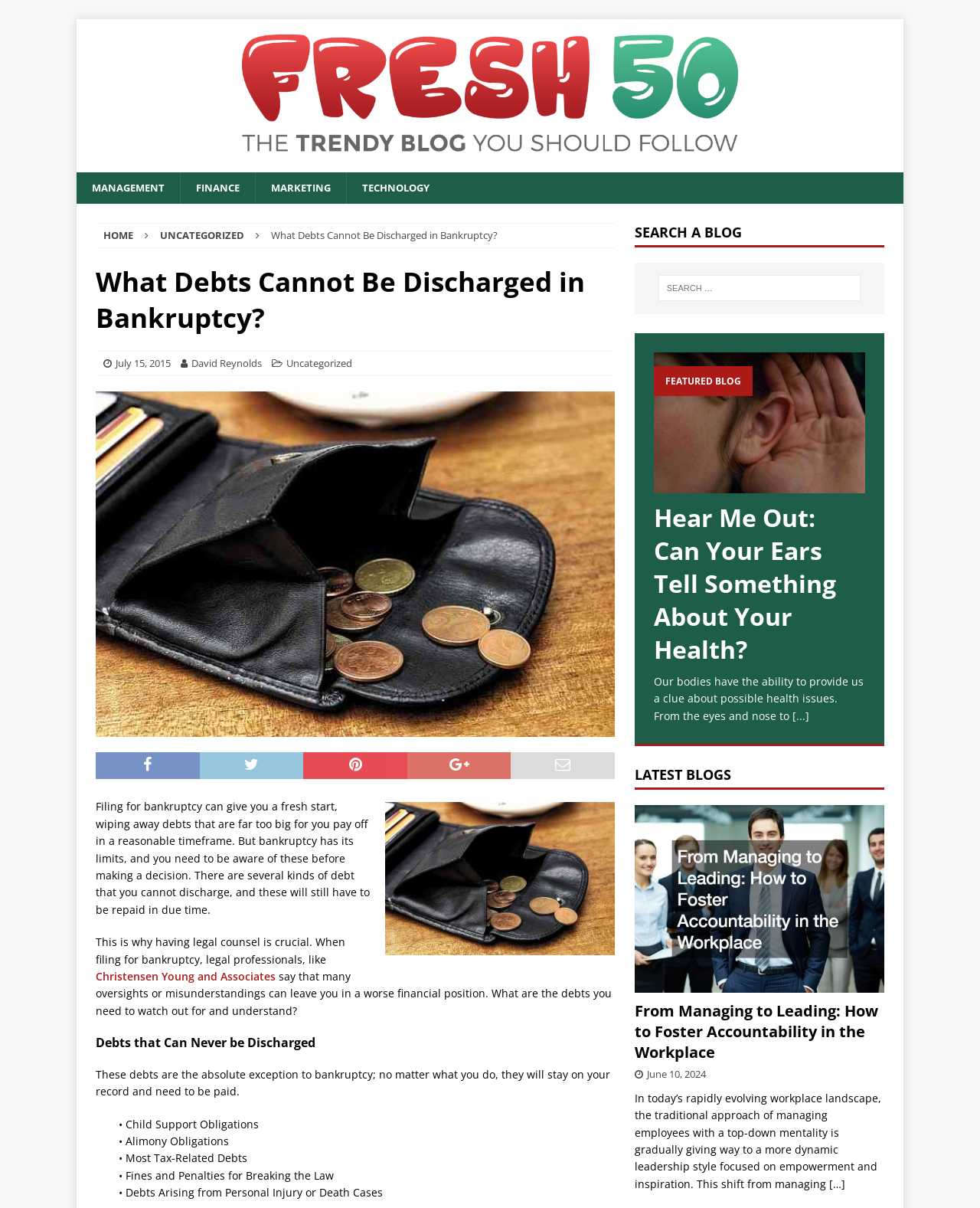What is the title of the featured blog post?
Please respond to the question with a detailed and thorough explanation.

The featured blog post is highlighted on the right-hand side of the webpage and has a heading that reads 'Hear Me Out: Can Your Ears Tell Something About Your Health?'. This suggests that it is a prominent or popular blog post on the website.